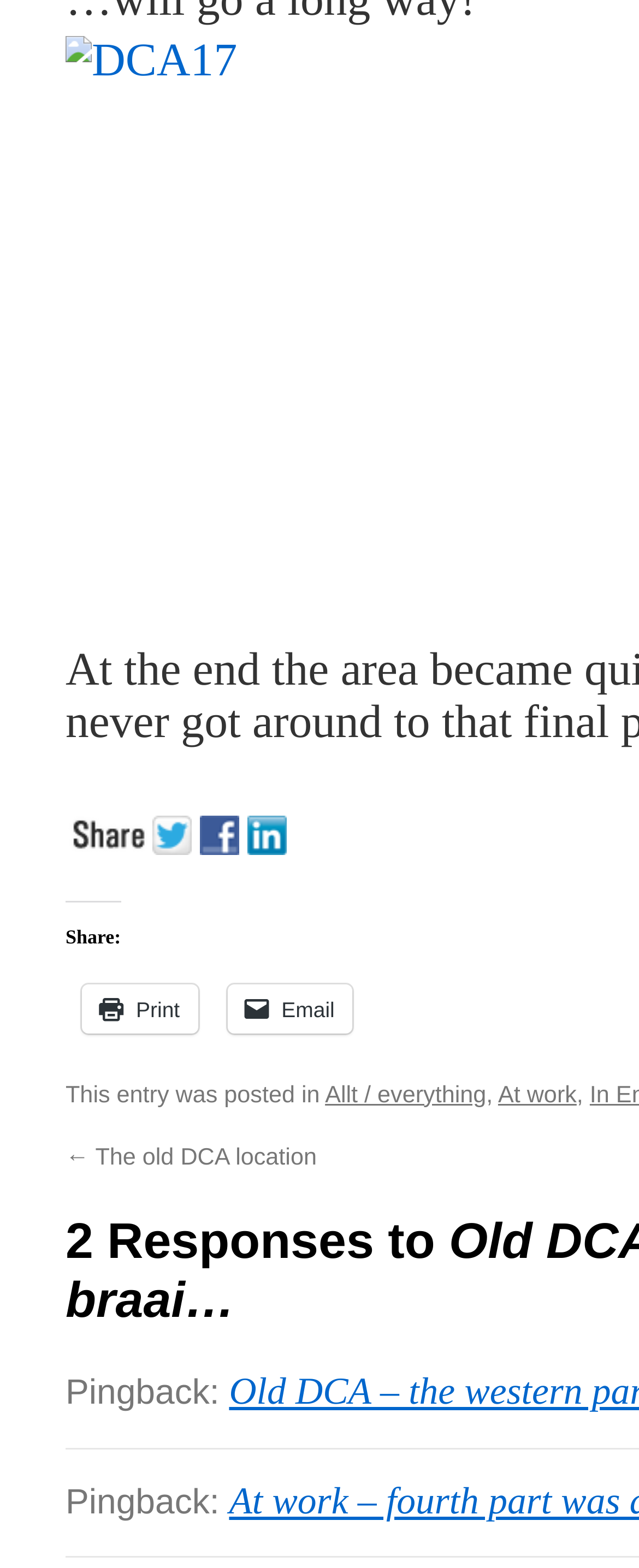Determine the bounding box coordinates for the clickable element to execute this instruction: "View featured posts". Provide the coordinates as four float numbers between 0 and 1, i.e., [left, top, right, bottom].

None